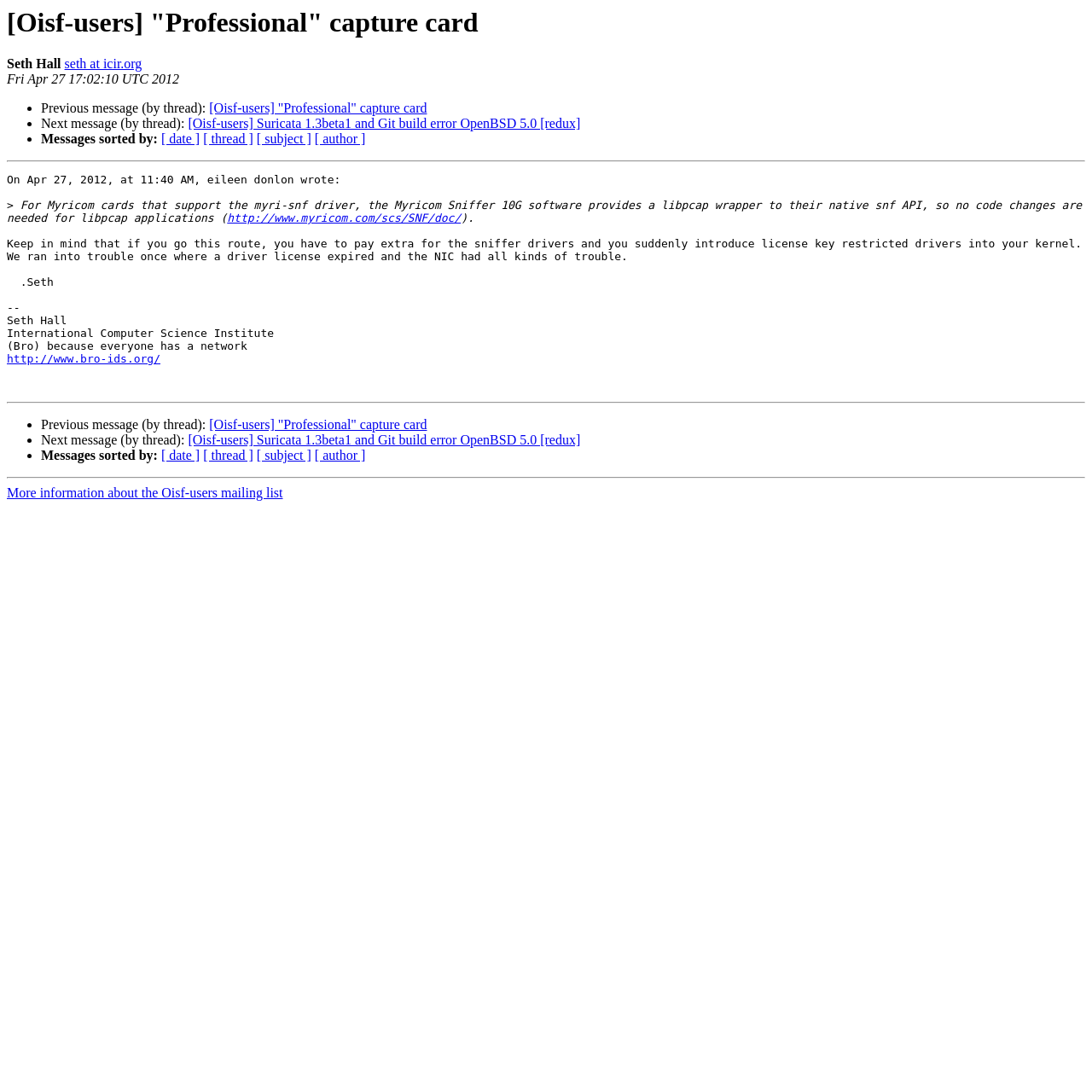Pinpoint the bounding box coordinates of the clickable element to carry out the following instruction: "Visit the Myricom Sniffer 10G software website."

[0.208, 0.194, 0.422, 0.206]